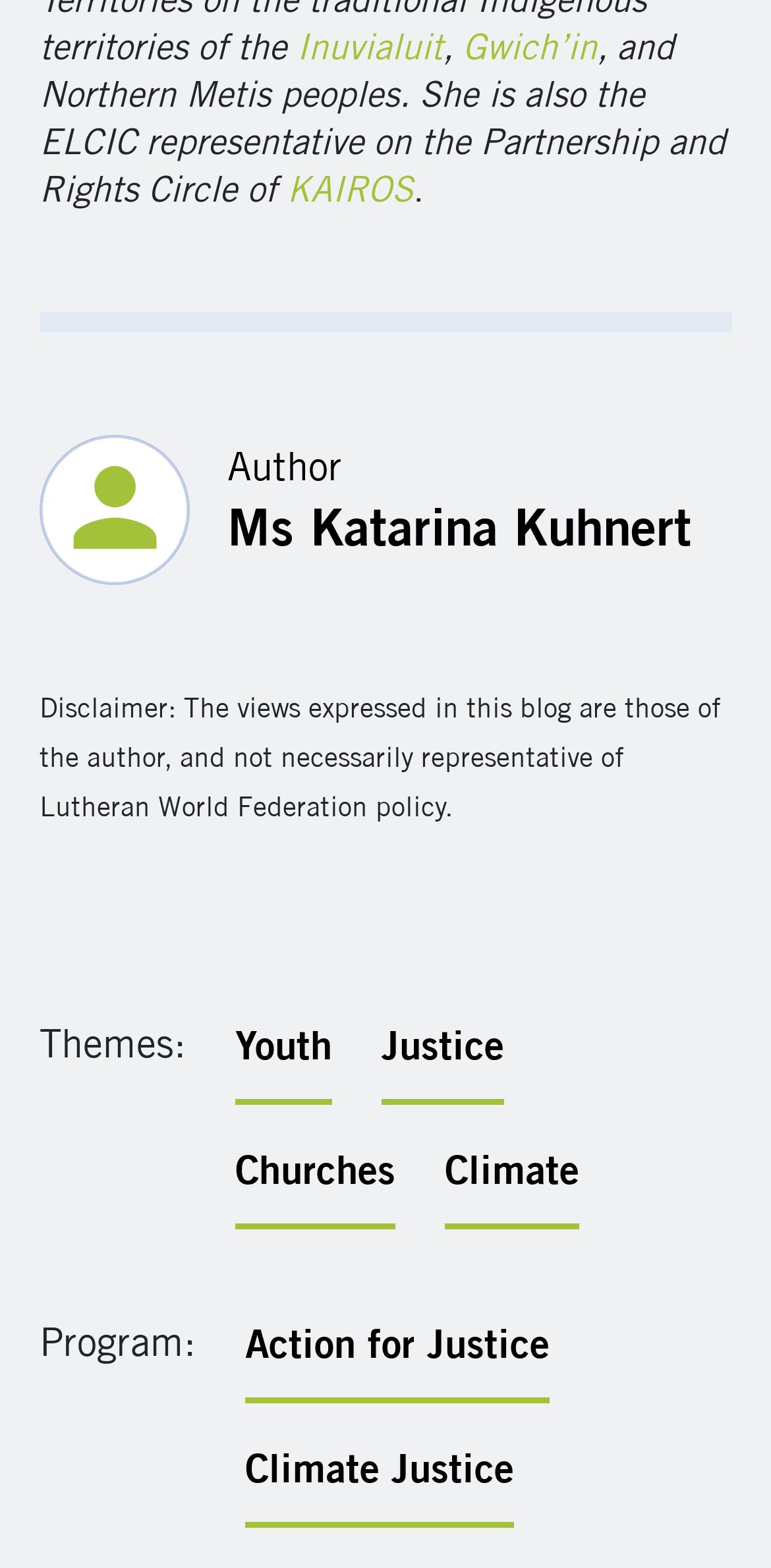Using the description: "Climate Justice", determine the UI element's bounding box coordinates. Ensure the coordinates are in the format of four float numbers between 0 and 1, i.e., [left, top, right, bottom].

[0.318, 0.914, 0.667, 0.975]